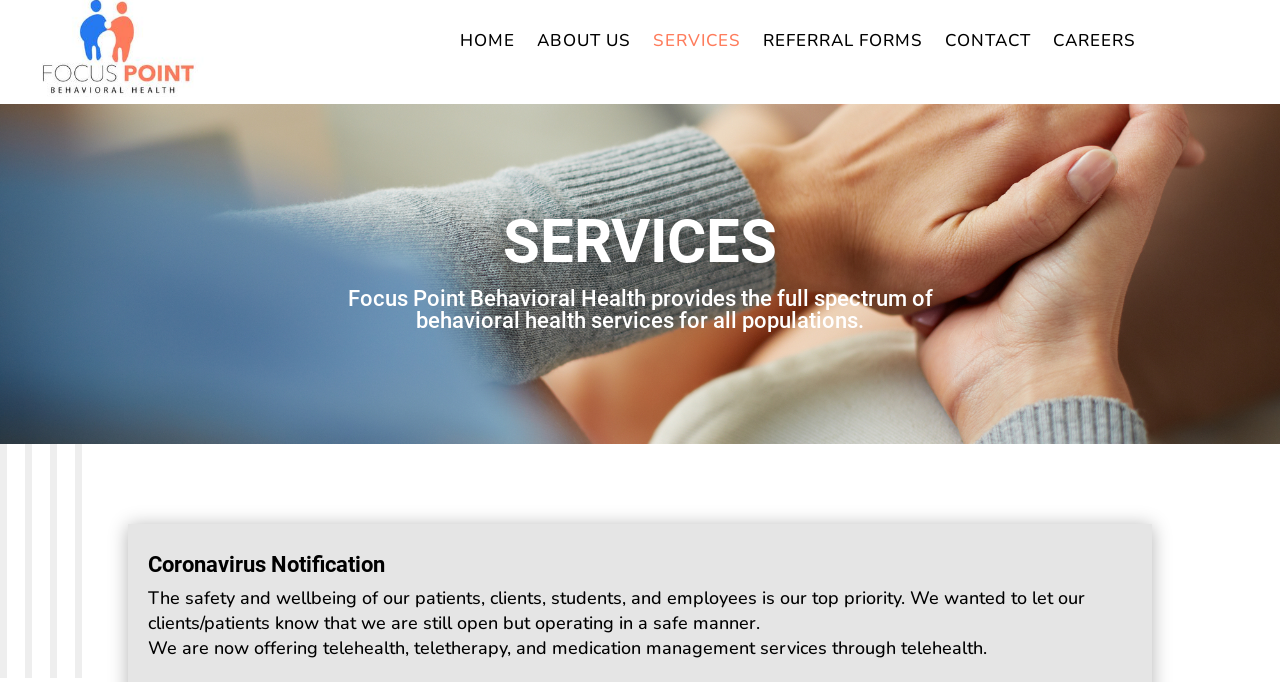How many navigation links are at the top of the page?
Please use the image to provide a one-word or short phrase answer.

6